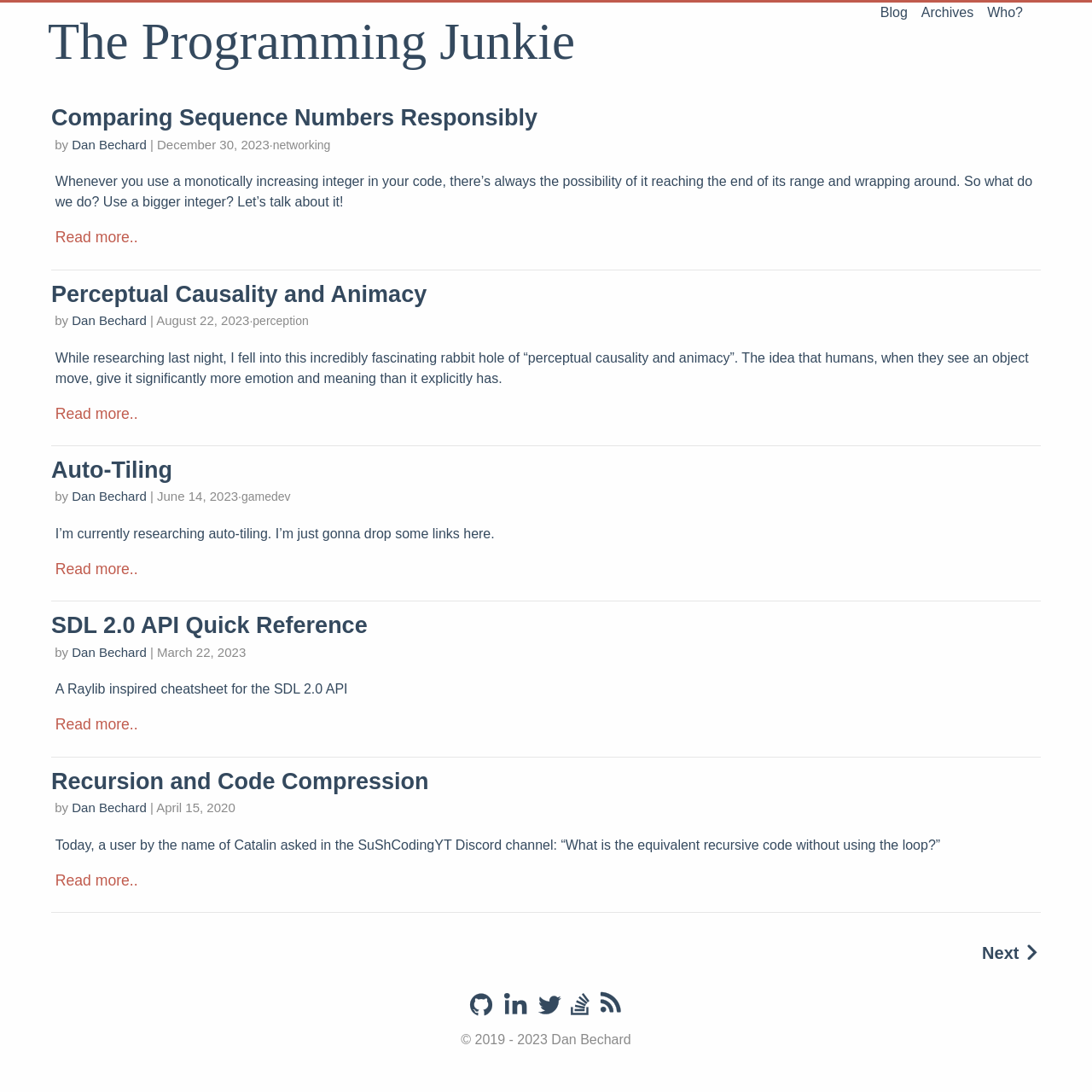Please mark the bounding box coordinates of the area that should be clicked to carry out the instruction: "Click on the 'Blog' link".

[0.806, 0.005, 0.831, 0.018]